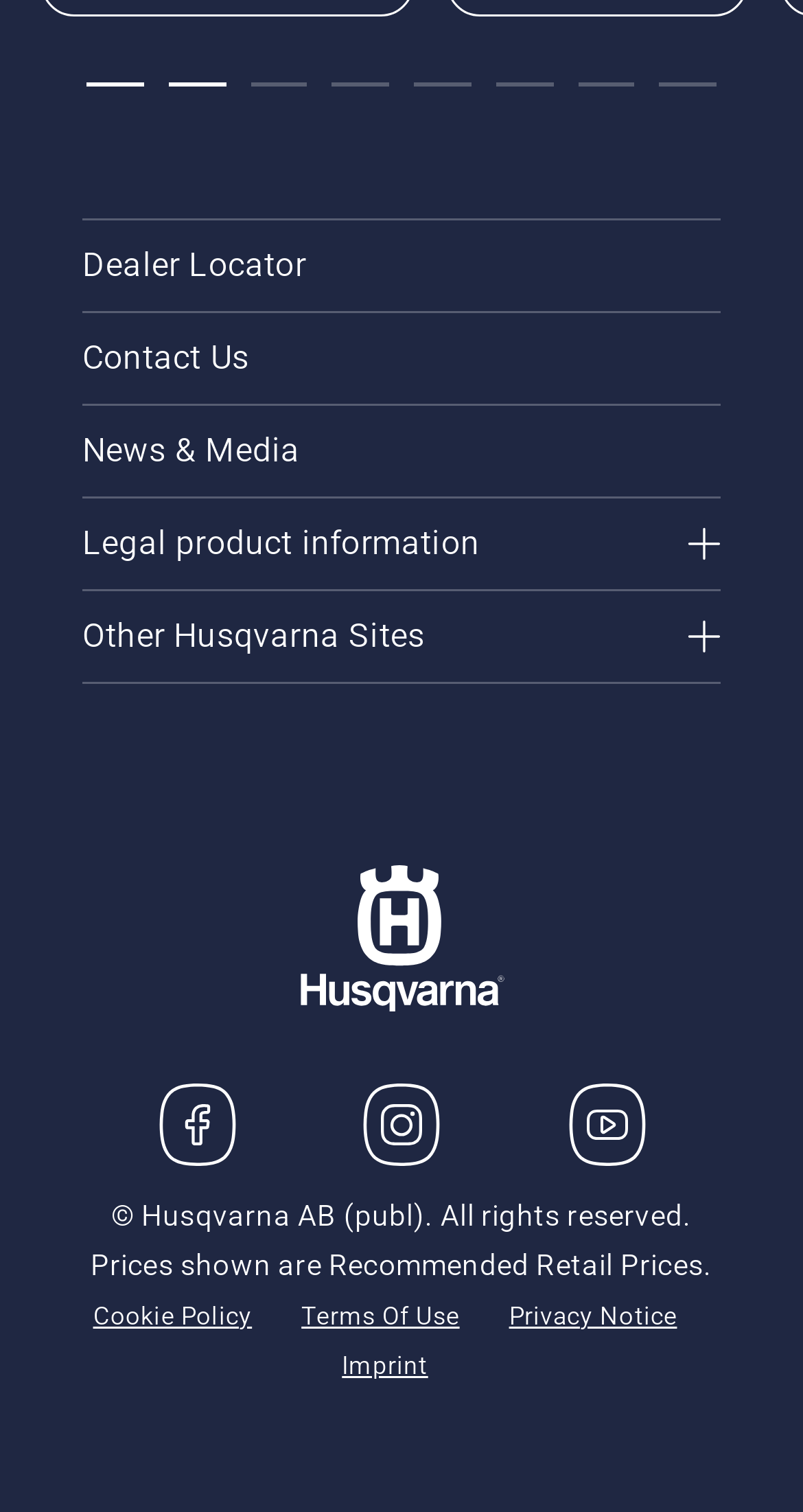Locate the bounding box coordinates of the area where you should click to accomplish the instruction: "Click the Contact Us link".

[0.062, 0.21, 0.938, 0.264]